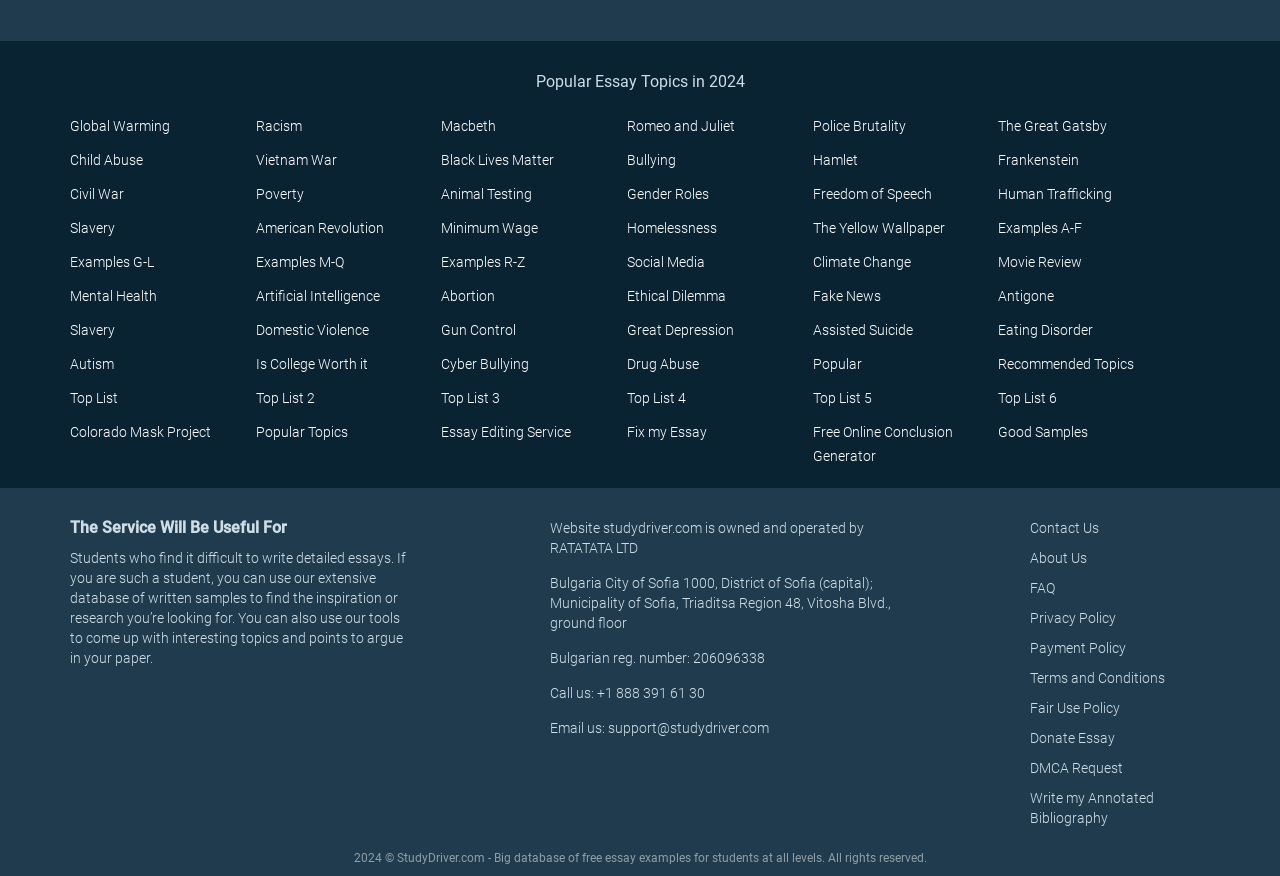Show the bounding box coordinates for the HTML element as described: "Human Trafficking".

[0.78, 0.286, 0.868, 0.304]